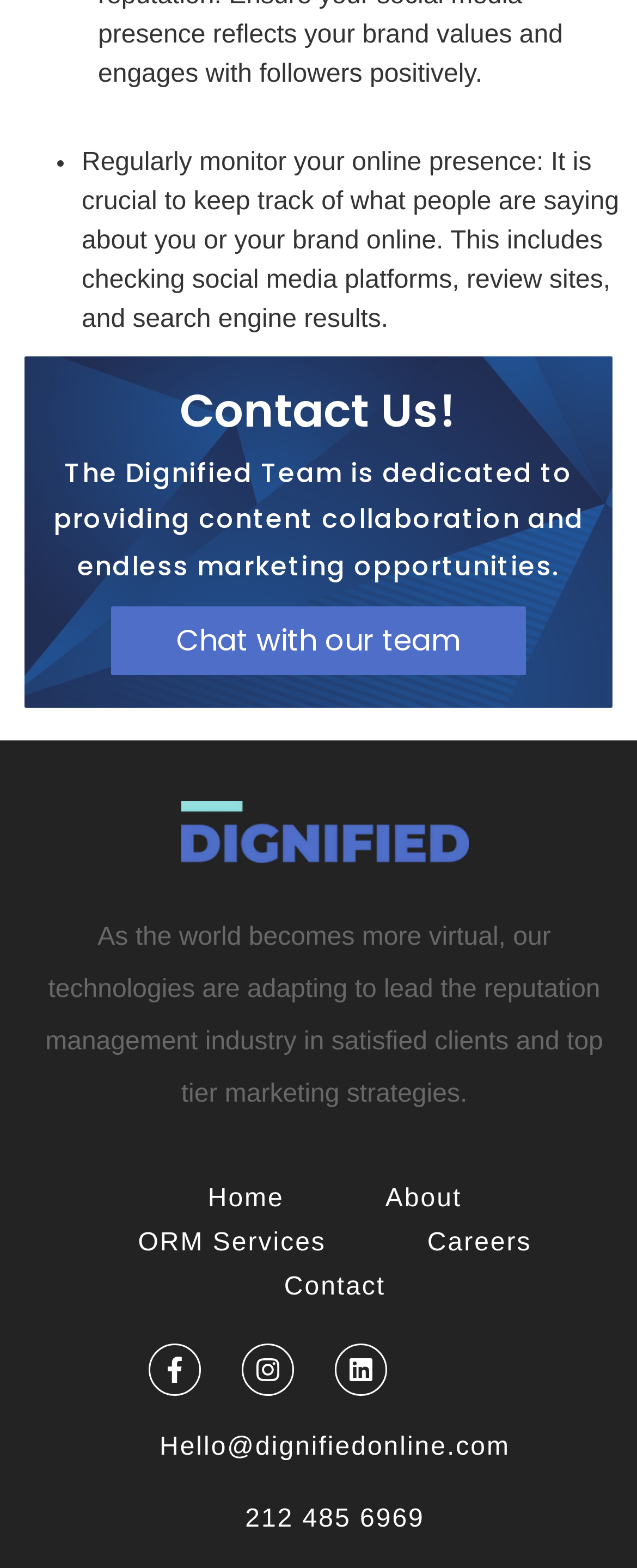Locate the bounding box coordinates of the area to click to fulfill this instruction: "Click on the link to ask for help with Scrivener". The bounding box should be presented as four float numbers between 0 and 1, in the order [left, top, right, bottom].

None